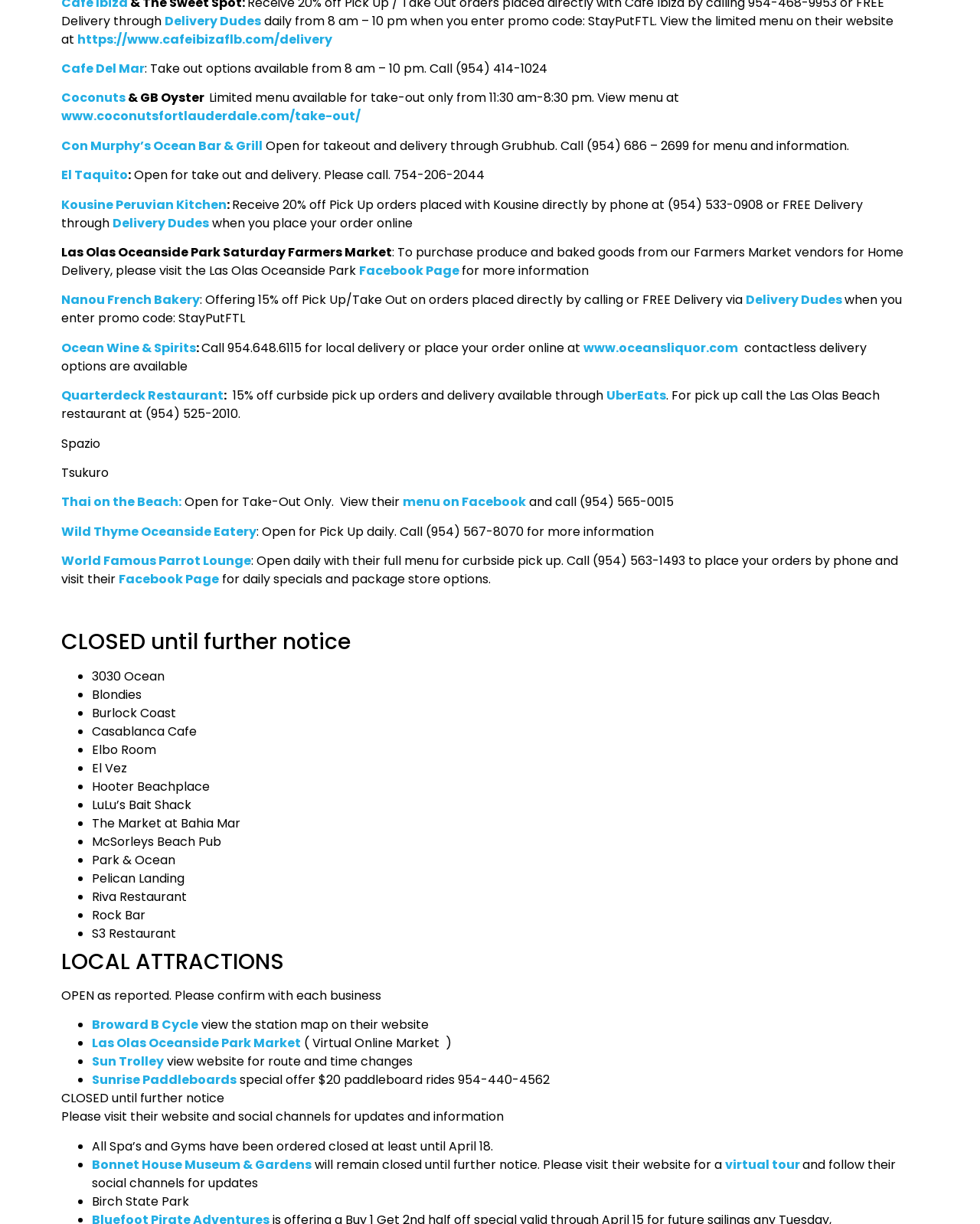Predict the bounding box coordinates for the UI element described as: "Quarterdeck Restaurant". The coordinates should be four float numbers between 0 and 1, presented as [left, top, right, bottom].

[0.062, 0.316, 0.228, 0.33]